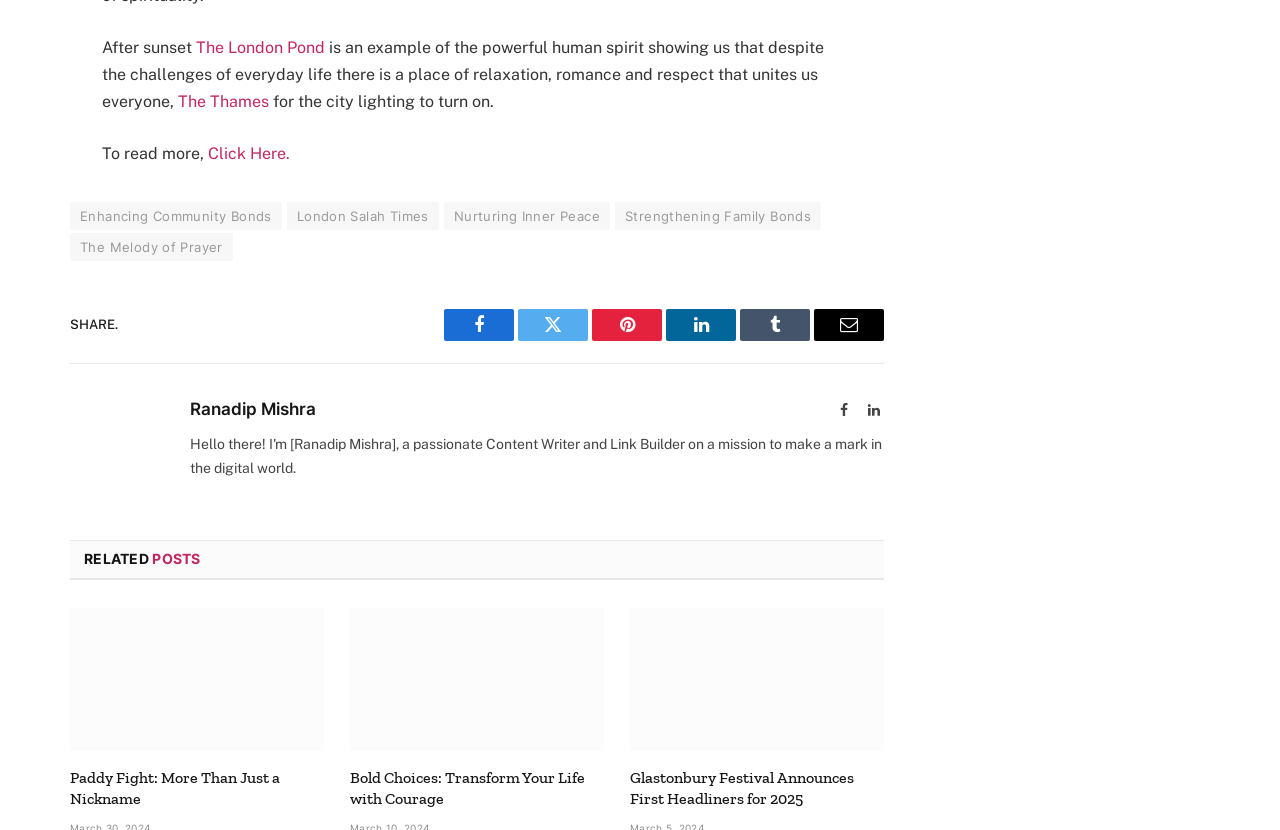Identify the bounding box coordinates of the part that should be clicked to carry out this instruction: "Click on The London Pond".

[0.153, 0.045, 0.254, 0.068]